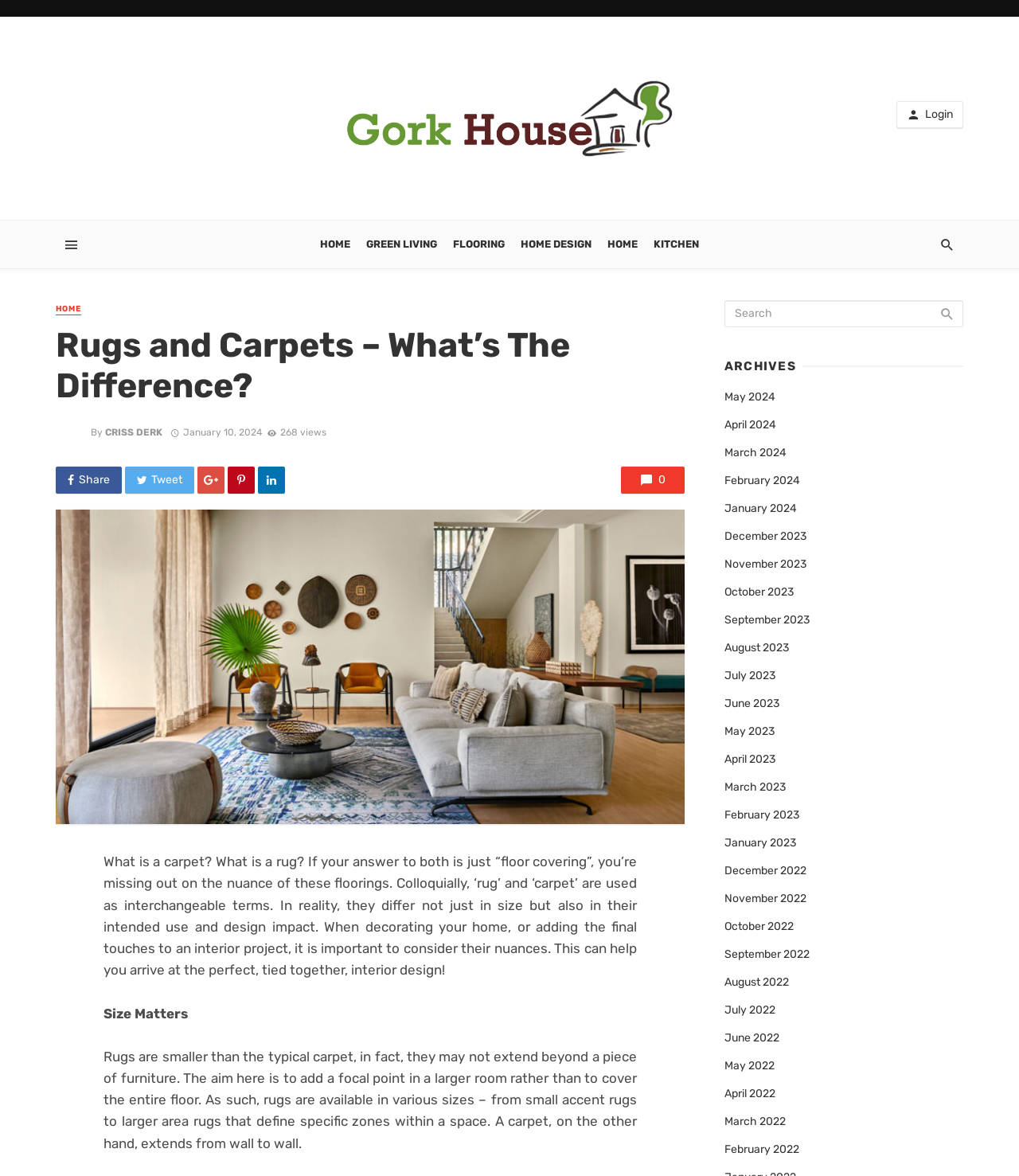Respond to the question below with a concise word or phrase:
How many social media sharing options are available?

5